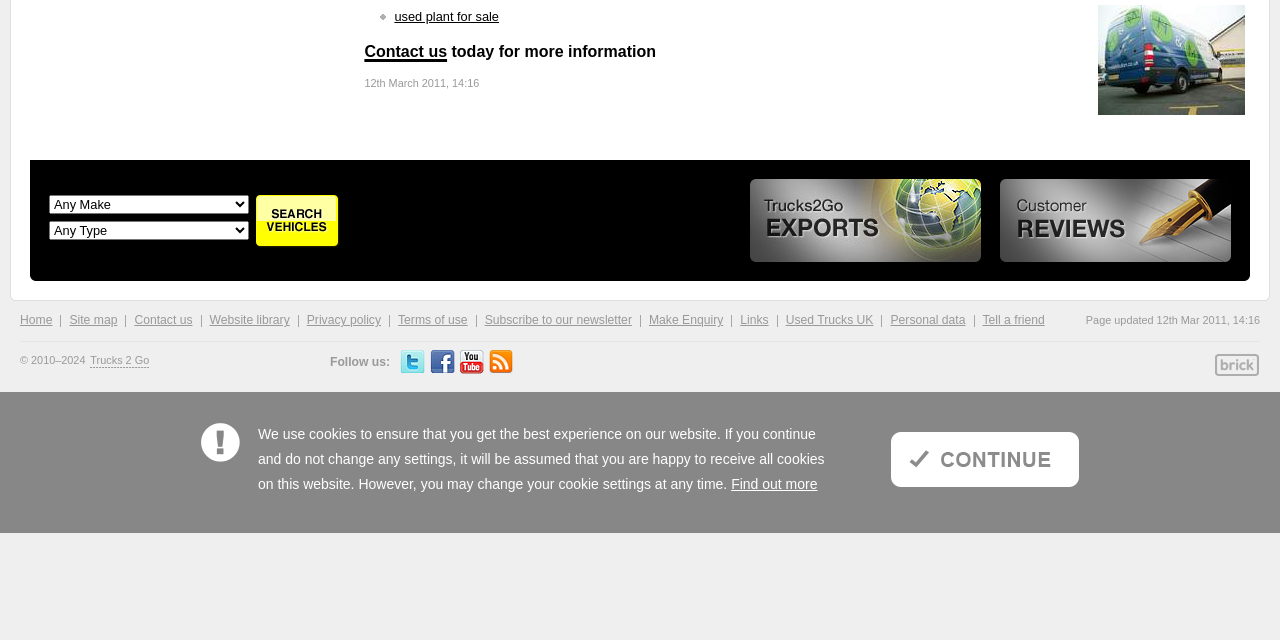Extract the bounding box coordinates for the HTML element that matches this description: "alt="Trucks 2 Go: Customer Reviews"". The coordinates should be four float numbers between 0 and 1, i.e., [left, top, right, bottom].

[0.781, 0.28, 0.962, 0.41]